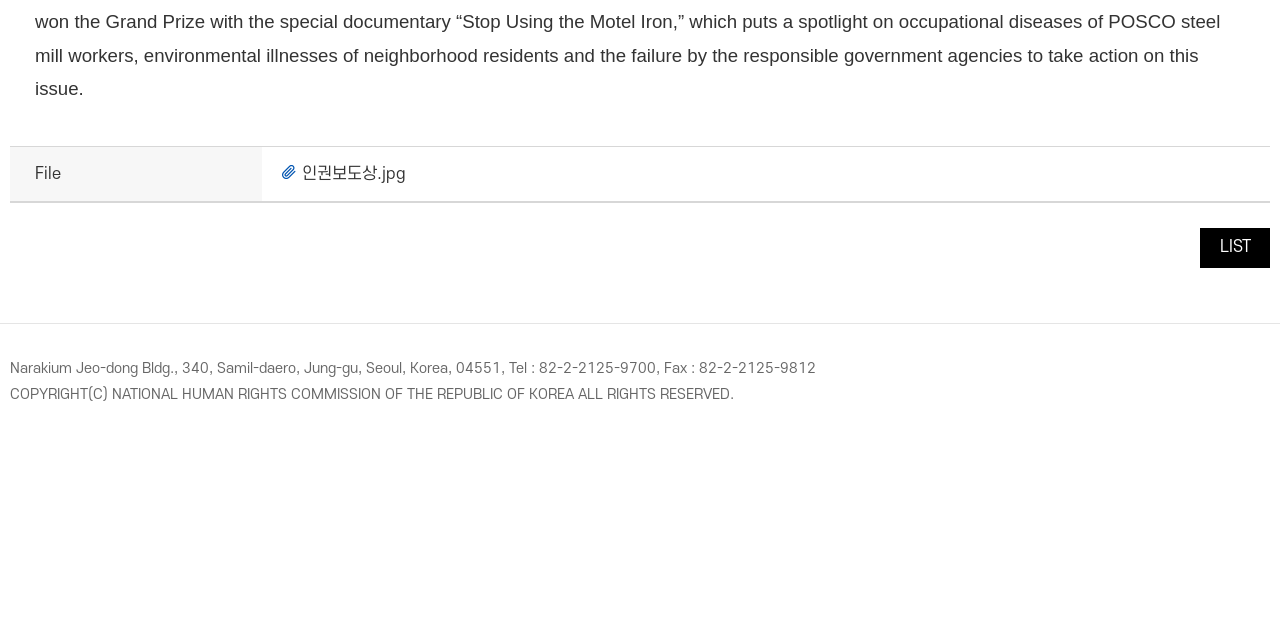Extract the bounding box for the UI element that matches this description: "인권보도상.jpg".

[0.236, 0.258, 0.317, 0.286]